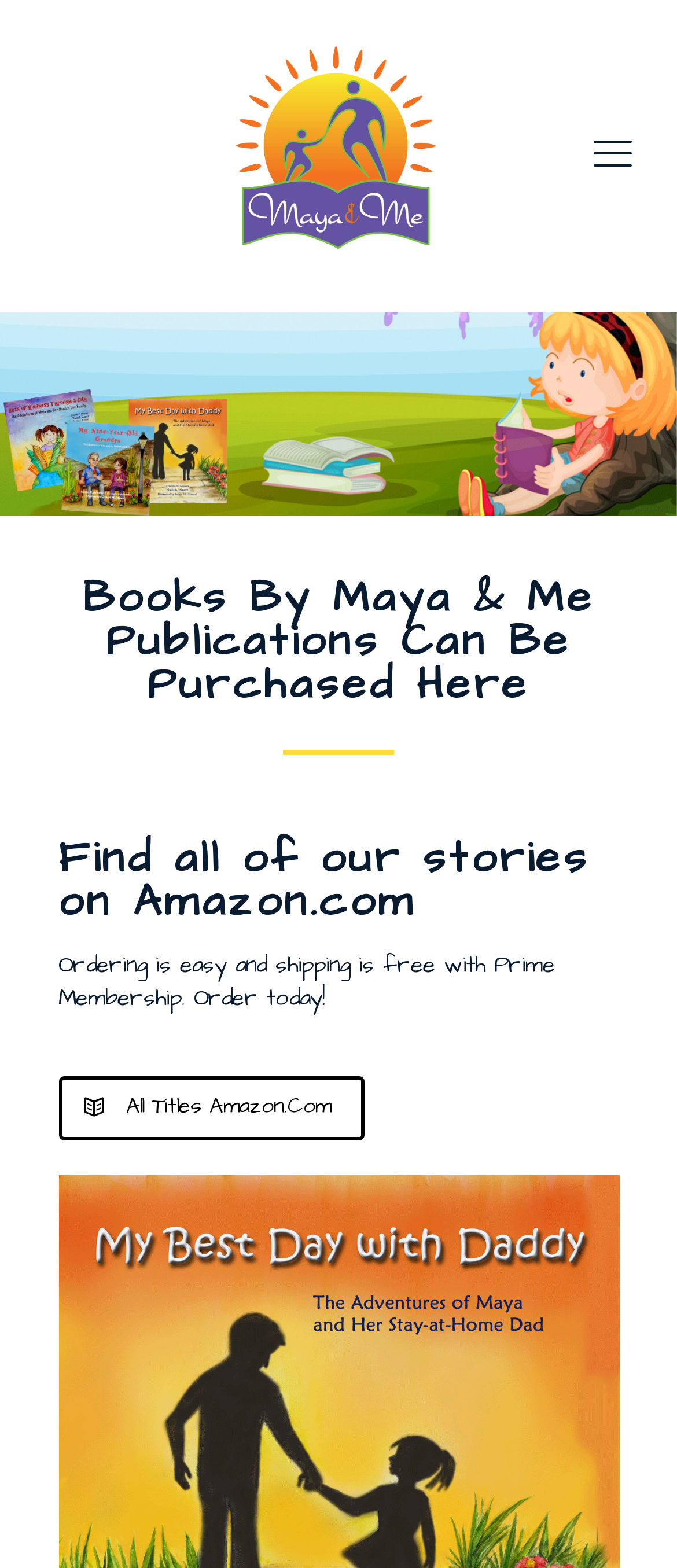What type of content is available on the website?
Examine the webpage screenshot and provide an in-depth answer to the question.

The webpage has a heading 'Books By Maya & Me Publications Can Be Purchased Here', indicating that the website is related to books, specifically those published by Maya & Me.